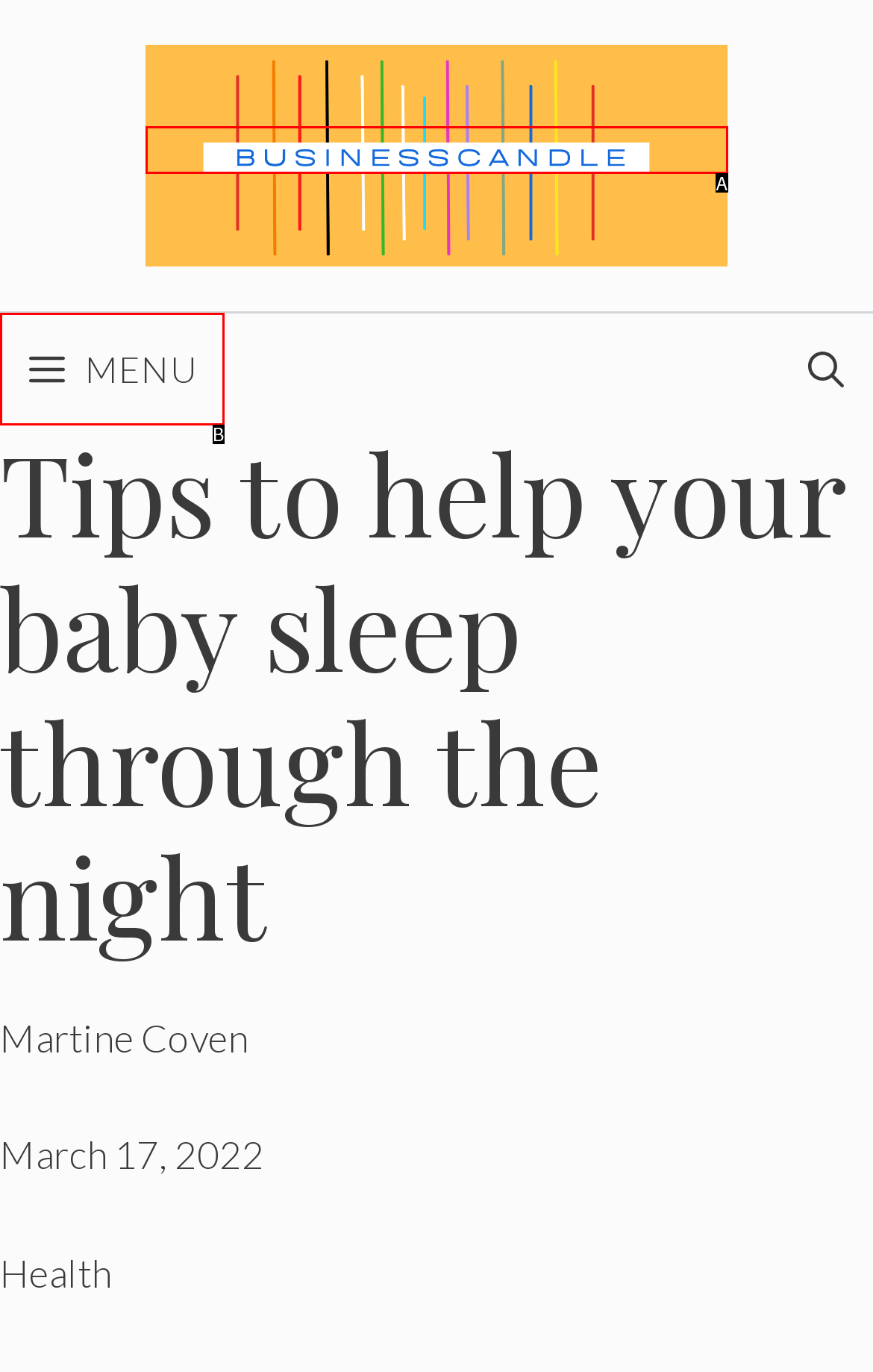Identify the option that corresponds to: loft conversion specialists
Respond with the corresponding letter from the choices provided.

None